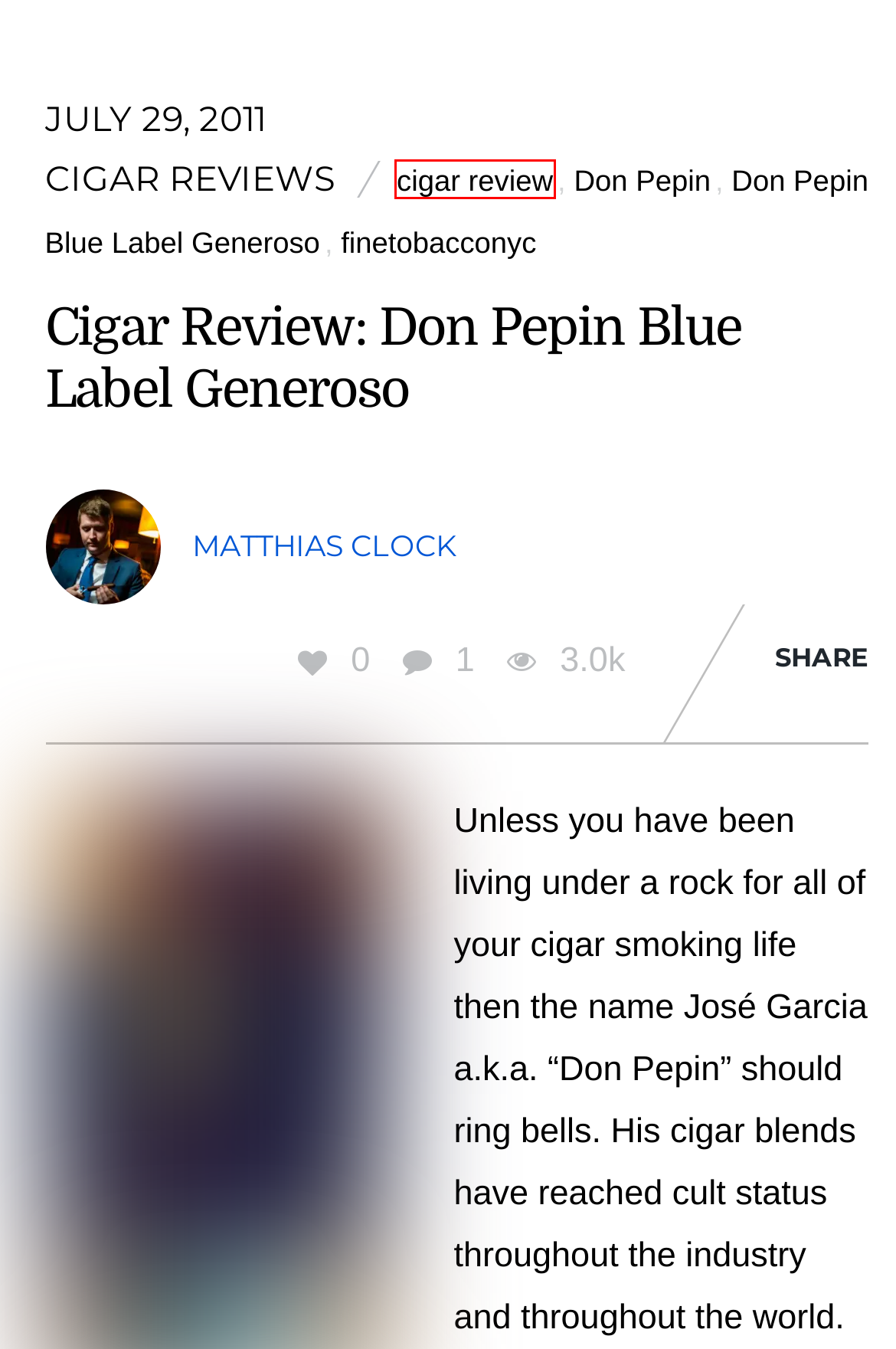Analyze the webpage screenshot with a red bounding box highlighting a UI element. Select the description that best matches the new webpage after clicking the highlighted element. Here are the options:
A. Don Pepin Garcia 15th Anniversary Limited Edition Robusto | halfwheel
B. The Best New Cigars to Smoke in 2023 - Fine Tobacco NYC
C. finetobacconyc Archives - Fine Tobacco NYC
D. Blog Tool, Publishing Platform, and CMS – WordPress.org
E. Don Pepin Blue Label Generoso Archives - Fine Tobacco NYC
F. Cigar Review: Don Pepin Blue Label Generoso - Fine Tobacco NYC
G. Don Pepin Garcia Original TAA Exclusive 2019 Review - Fine Tobacco NYC
H. cigar review Archives - Fine Tobacco NYC

H